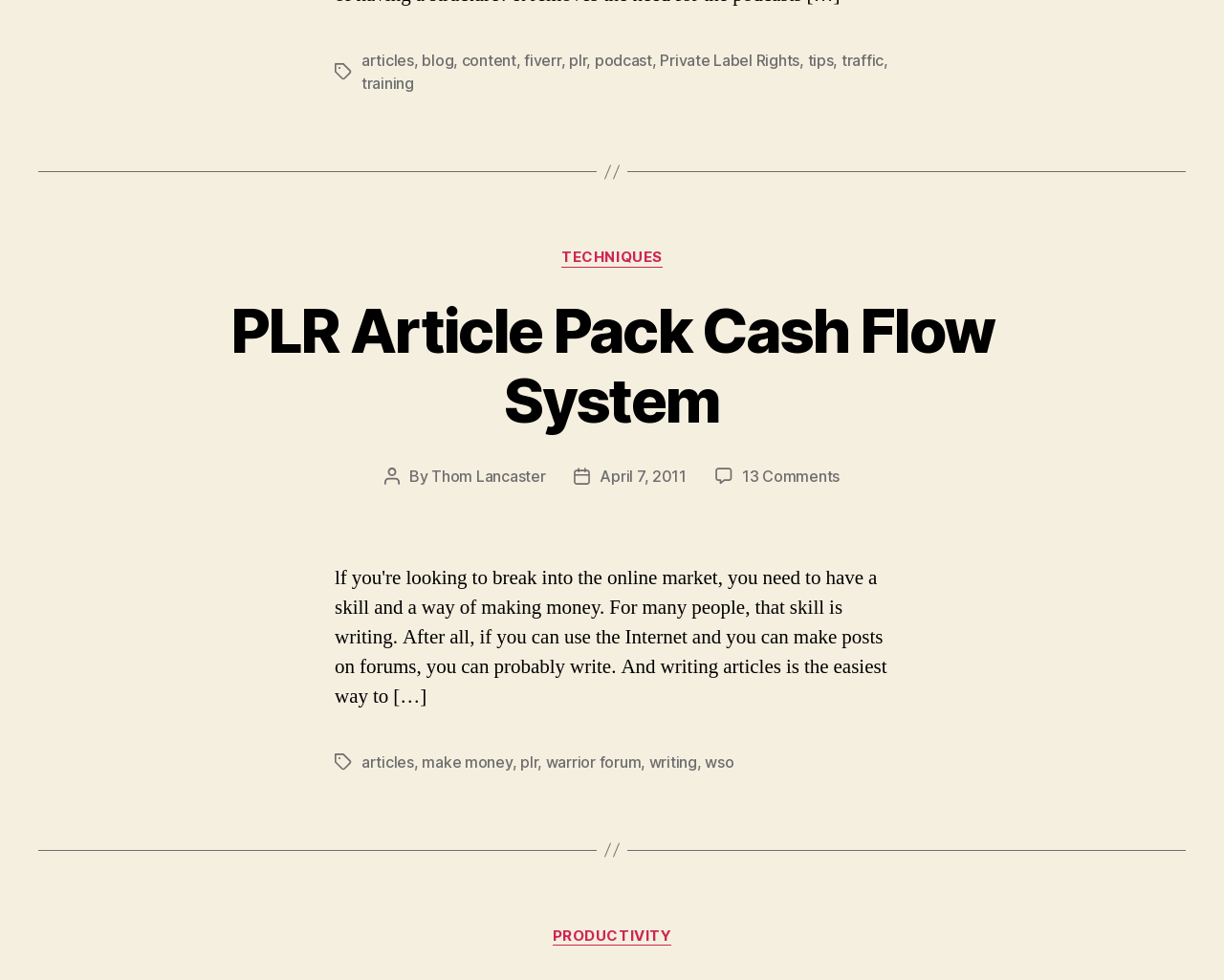Identify the bounding box coordinates for the UI element that matches this description: "Technology".

None